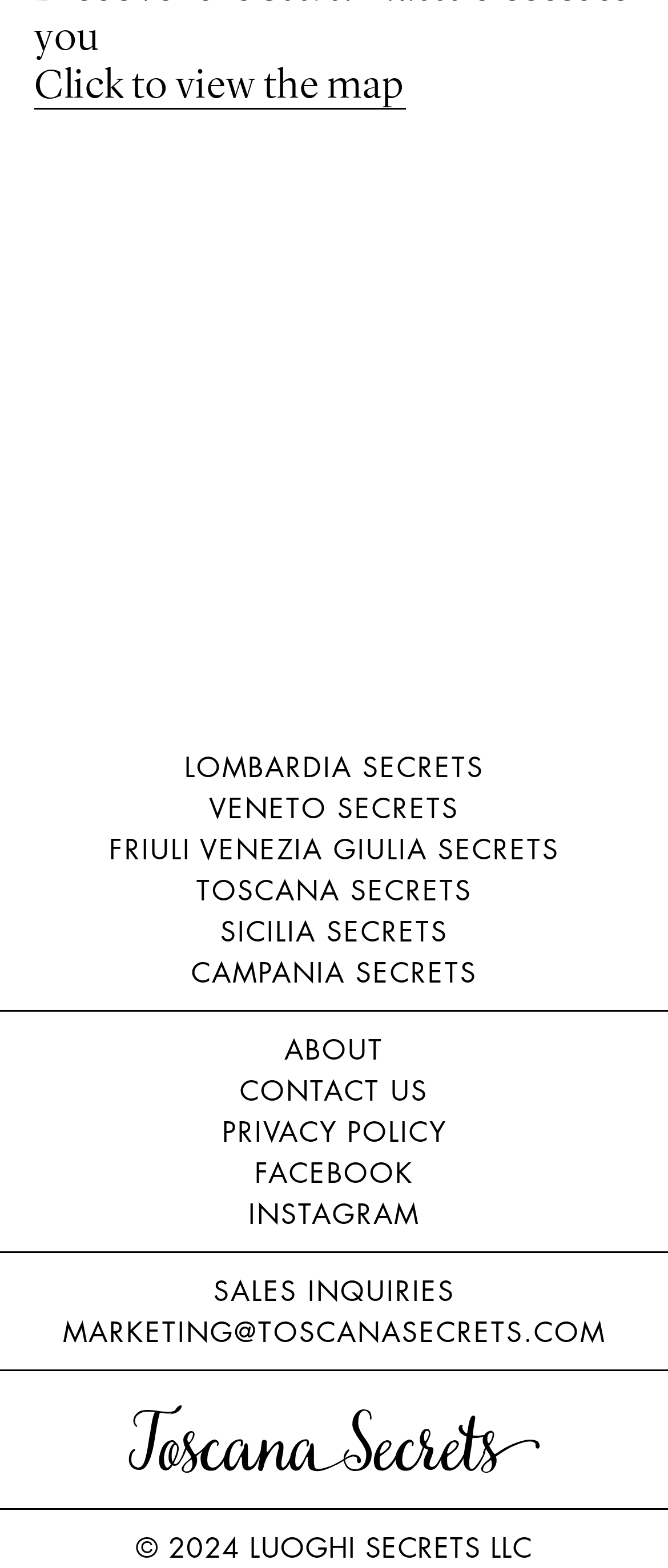Give a one-word or one-phrase response to the question:
What is the name of the bakery mentioned in the webpage?

S.forno